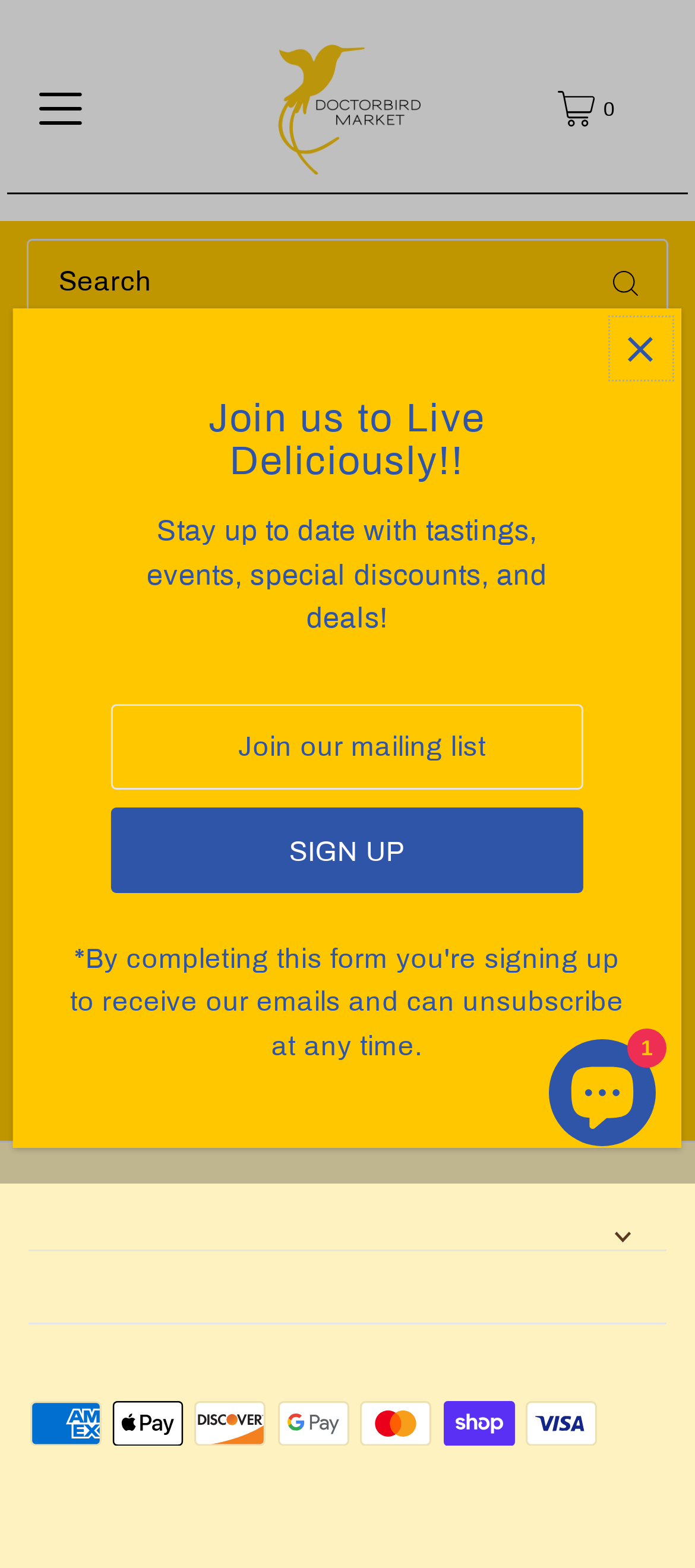Respond concisely with one word or phrase to the following query:
Is there a chat window available?

Yes